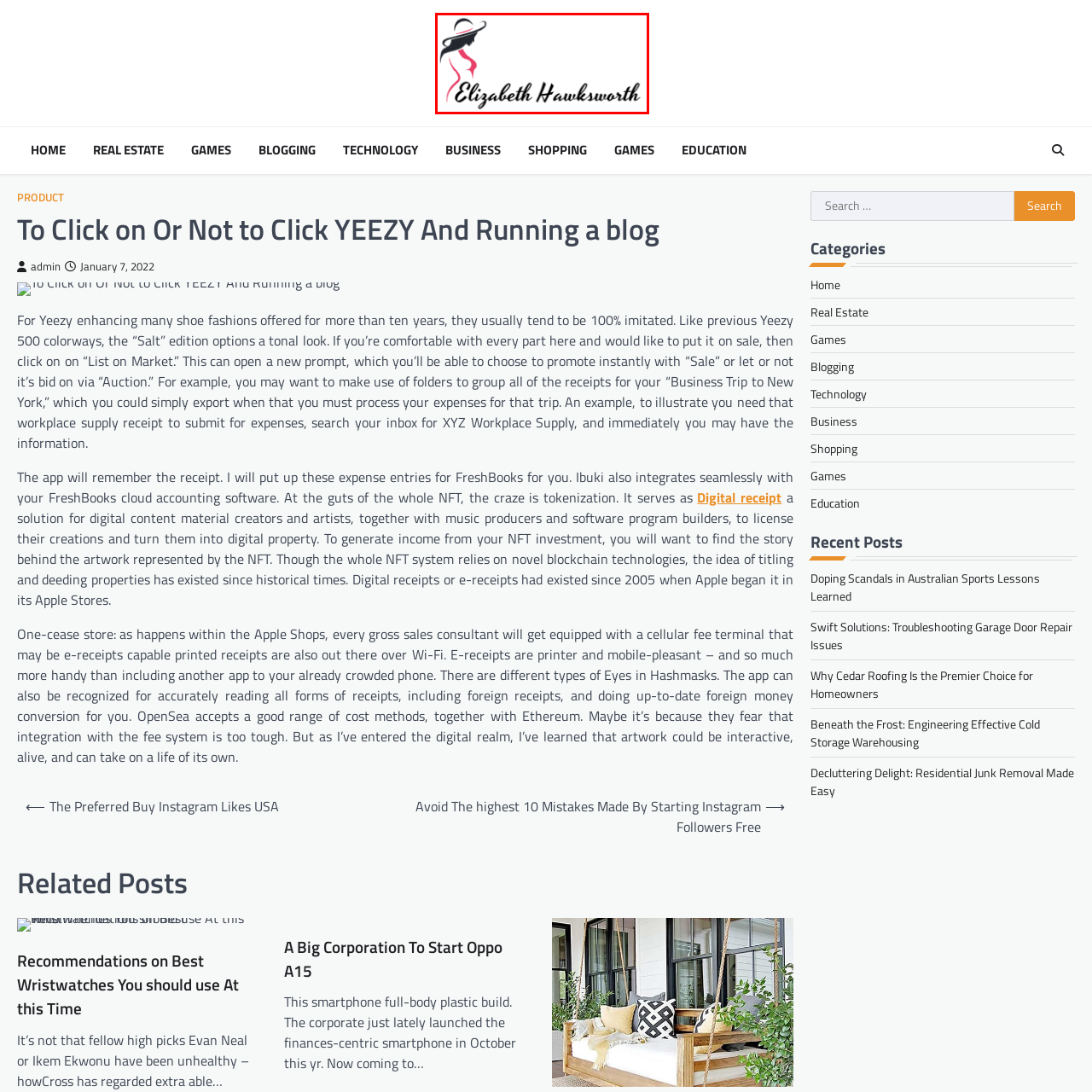View the image surrounded by the red border, What type of font is used for the name 'Elizabeth Hawksworth'?
 Answer using a single word or phrase.

Cursive